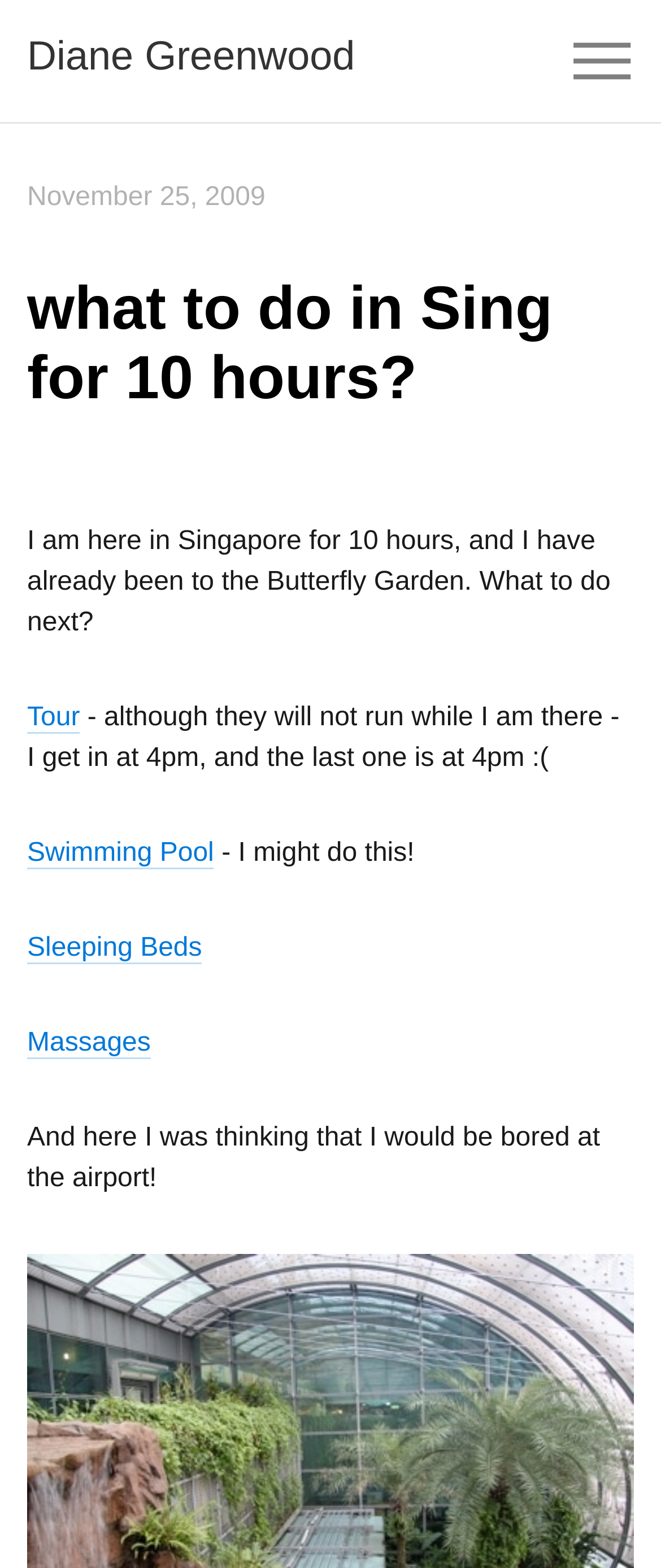Bounding box coordinates are specified in the format (top-left x, top-left y, bottom-right x, bottom-right y). All values are floating point numbers bounded between 0 and 1. Please provide the bounding box coordinate of the region this sentence describes: Swimming Pool

[0.041, 0.535, 0.324, 0.554]